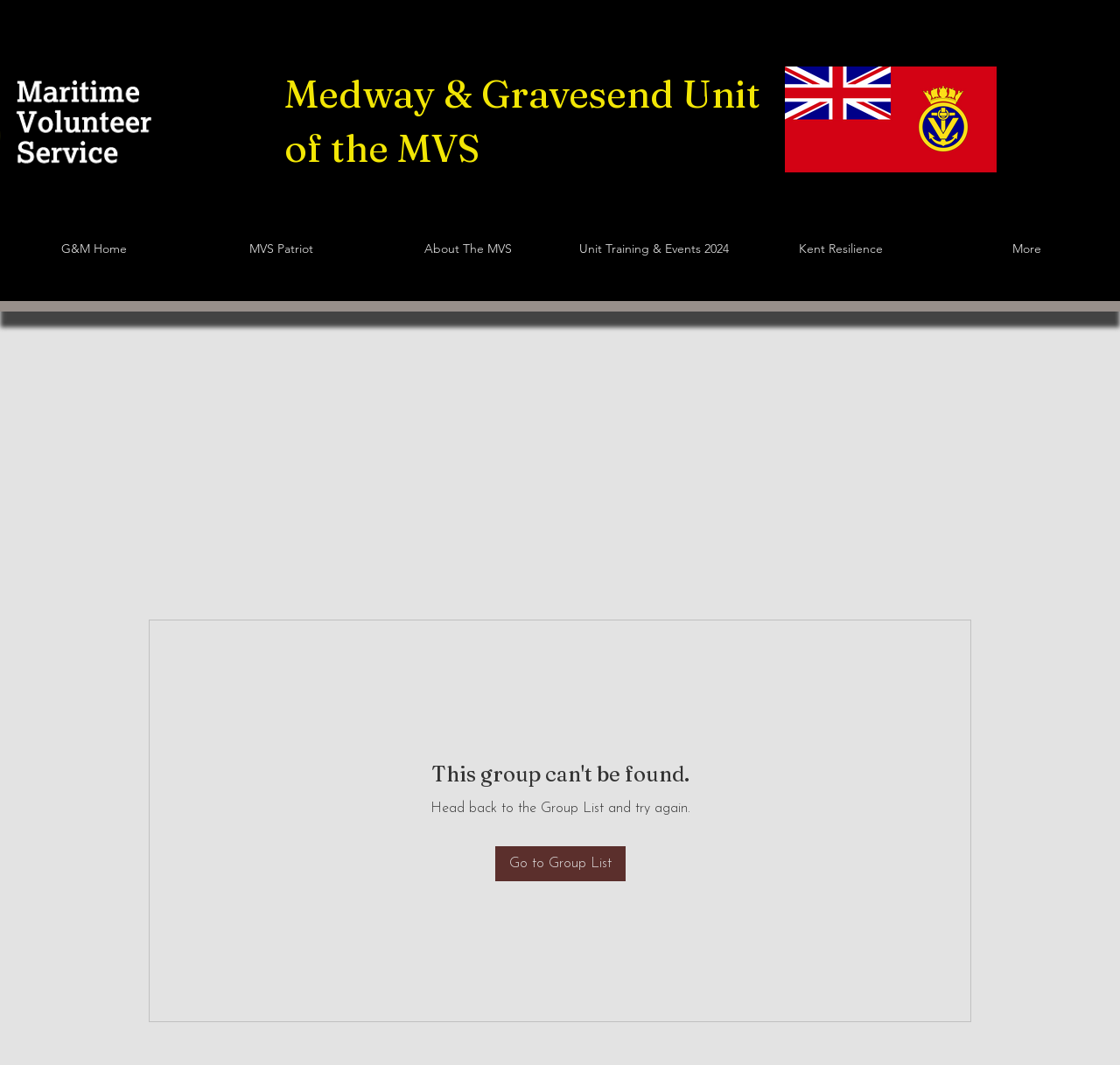Based on the element description, predict the bounding box coordinates (top-left x, top-left y, bottom-right x, bottom-right y) for the UI element in the screenshot: Kent Resilience

[0.667, 0.195, 0.834, 0.272]